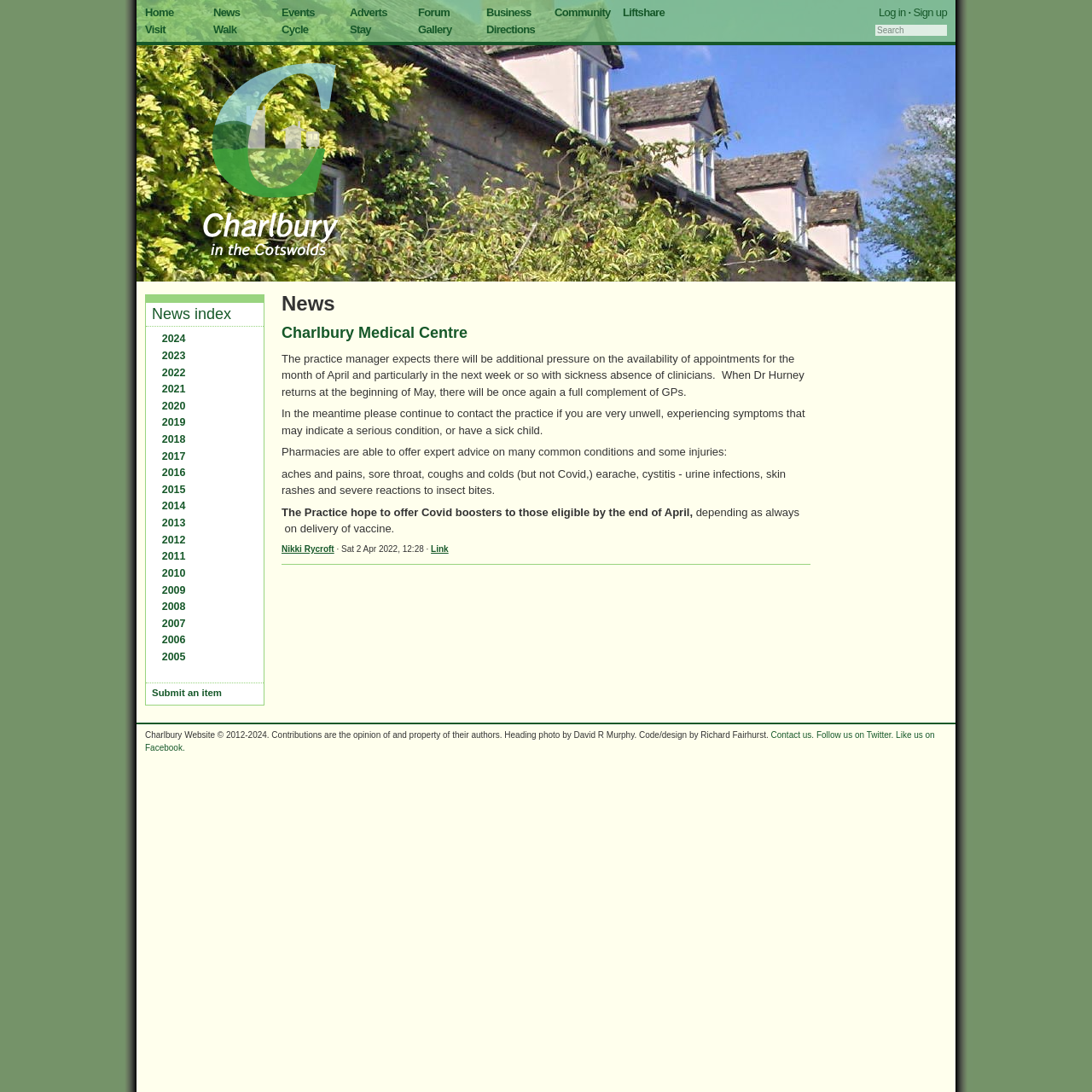Can you specify the bounding box coordinates of the area that needs to be clicked to fulfill the following instruction: "Visit the News index page"?

[0.139, 0.28, 0.212, 0.295]